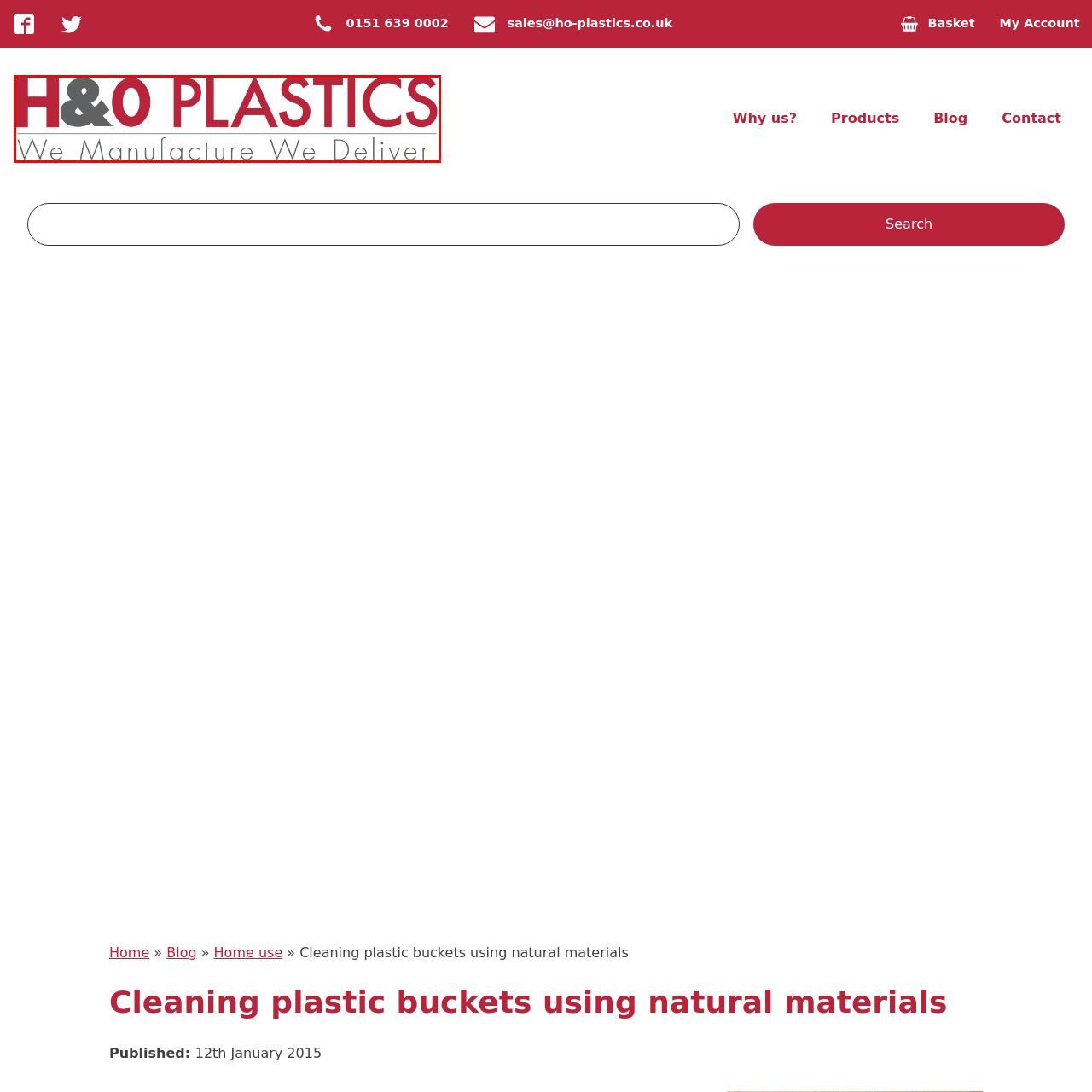Create a detailed narrative of the image inside the red-lined box.

The image features the logo of H&O Plastics, a company that emphasizes its manufacturing and delivery capabilities. The design incorporates bold typography, with "H&O" displayed prominently in a striking dark gray color, while "PLASTICS" follows in a vibrant red. Below the company name, the slogan "We Manufacture We Deliver" is presented in a smaller, lighter gray font, highlighting the brand's commitment to quality and service. This logo effectively conveys a professional and reliable image suitable for a business specializing in plastics.